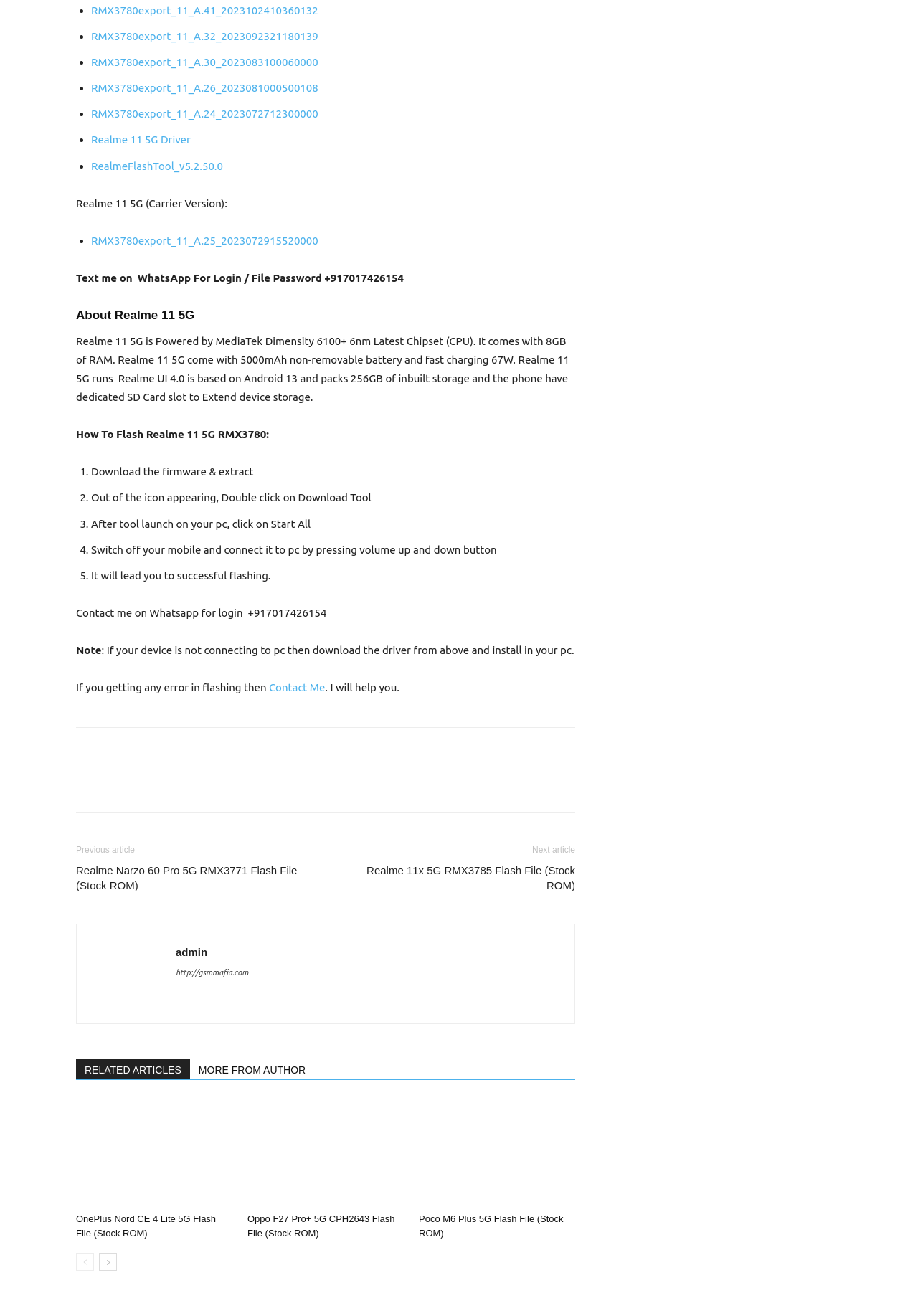Please answer the following question using a single word or phrase: 
How many steps are involved in flashing the Realme 11 5G?

5